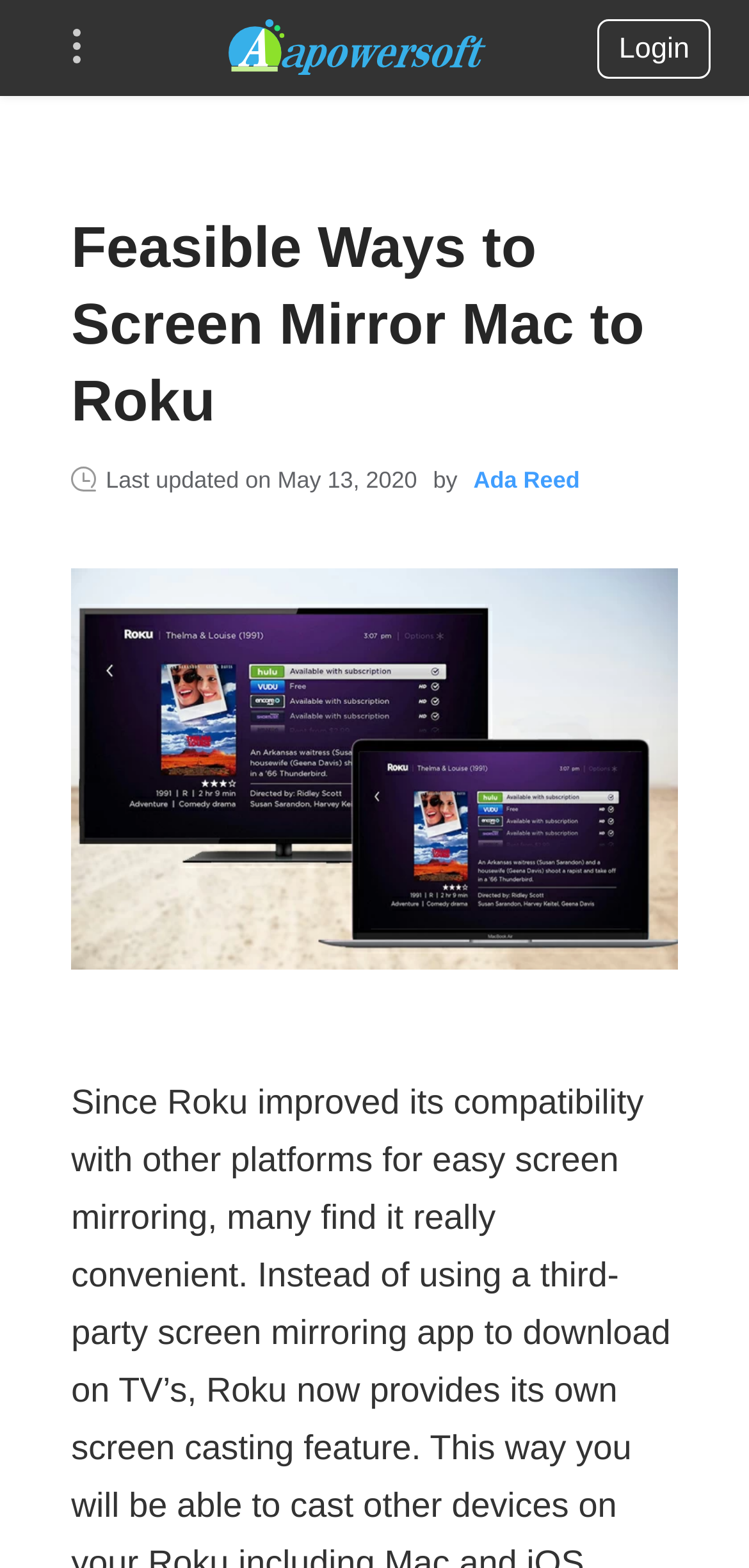Analyze the image and deliver a detailed answer to the question: What is the logo on the top left?

I found the logo by looking at the top left corner of the webpage, where I saw an image with the text 'Apowersoft Logo' associated with it.